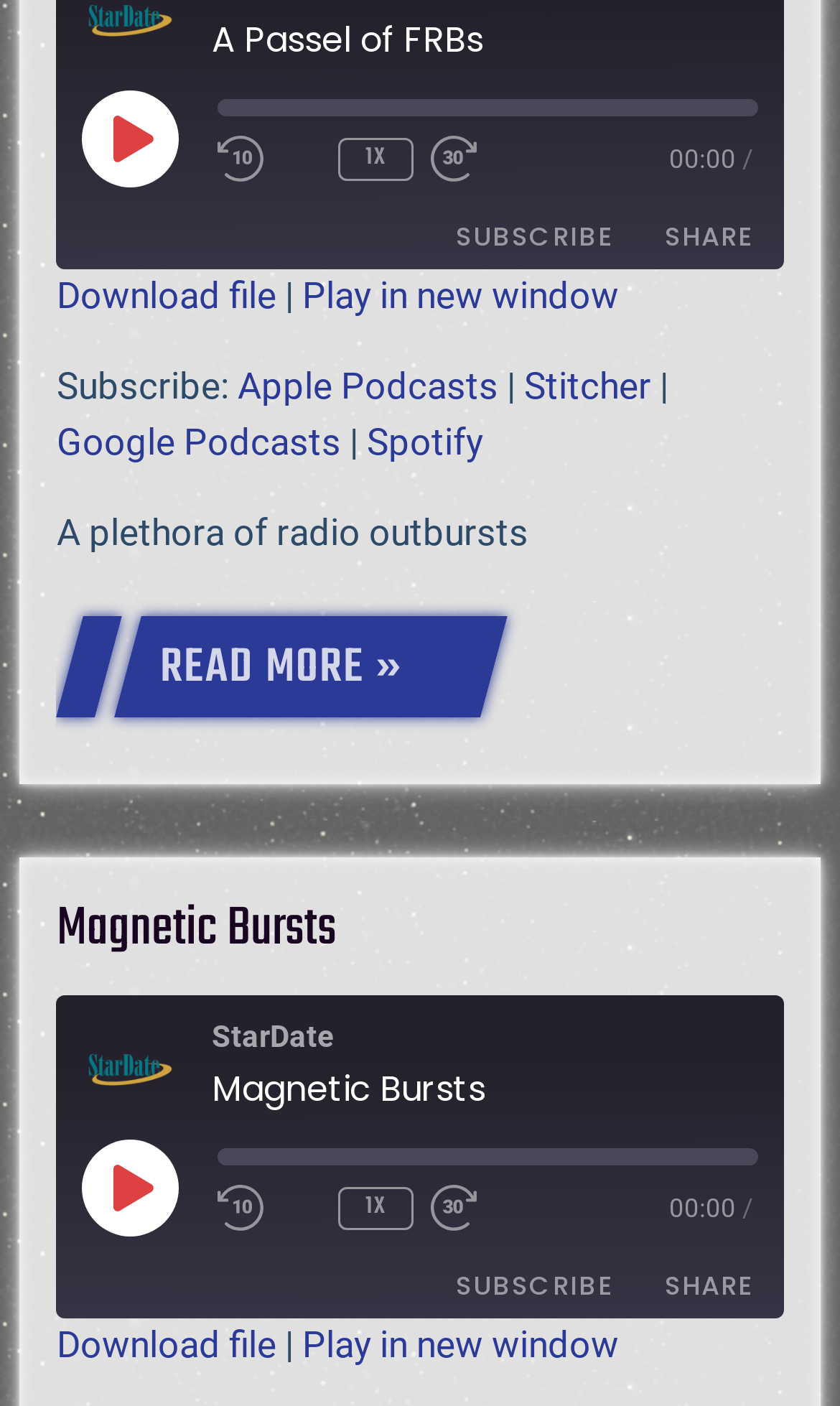Specify the bounding box coordinates of the area to click in order to follow the given instruction: "Copy the RSS feed URL."

[0.846, 0.332, 0.915, 0.38]